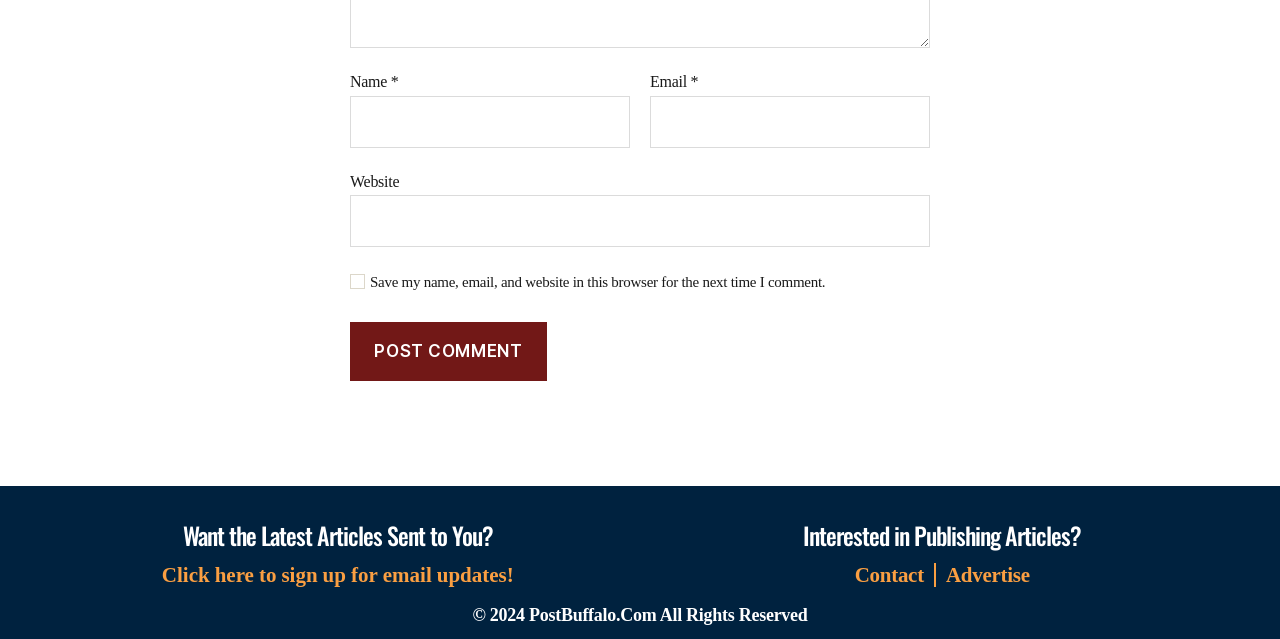What is the copyright year?
Please respond to the question with a detailed and well-explained answer.

The copyright information is located at the bottom of the page and has a label '© 2024' which indicates the copyright year.